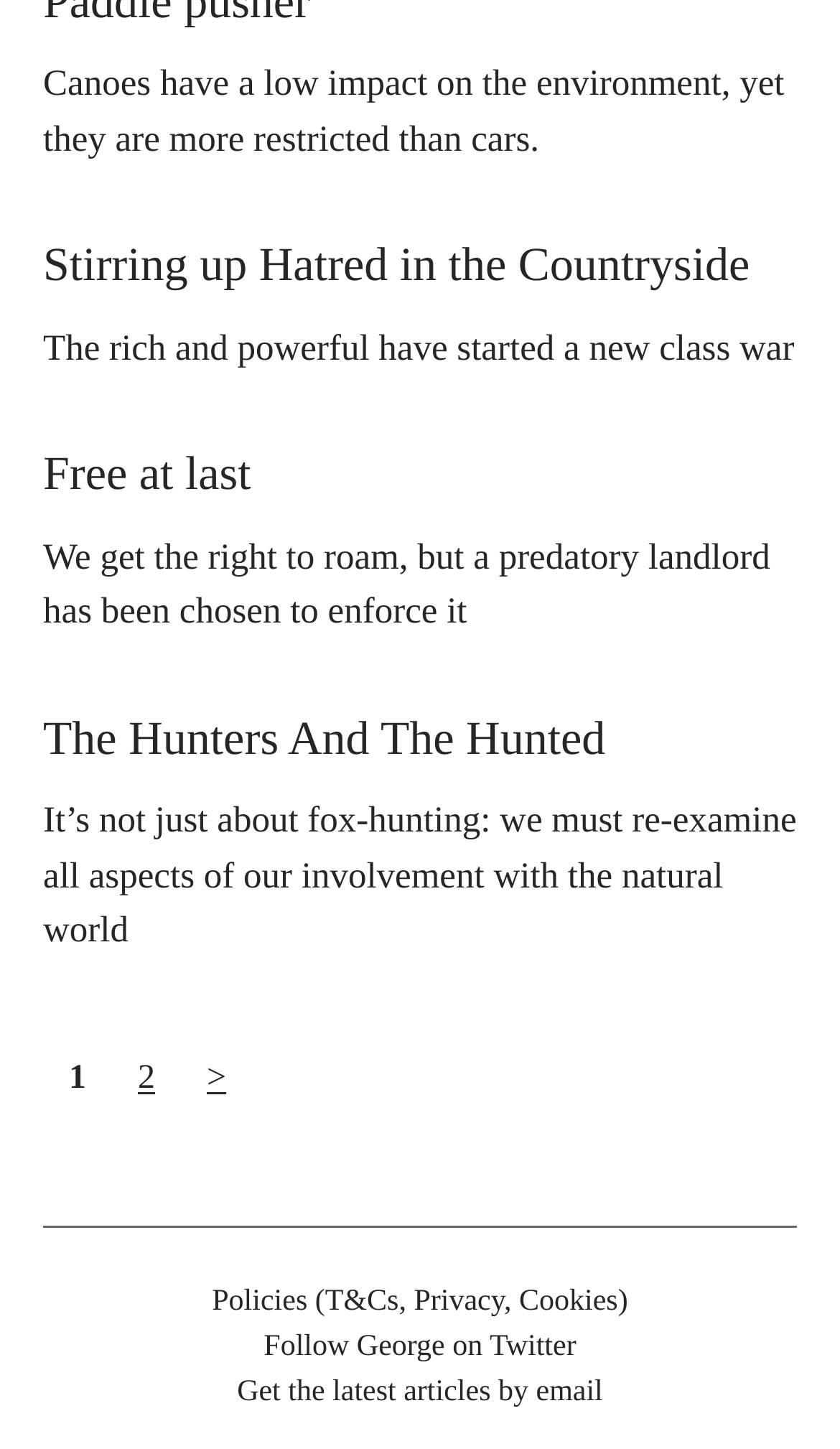Provide a one-word or short-phrase response to the question:
How many articles are on this webpage?

3